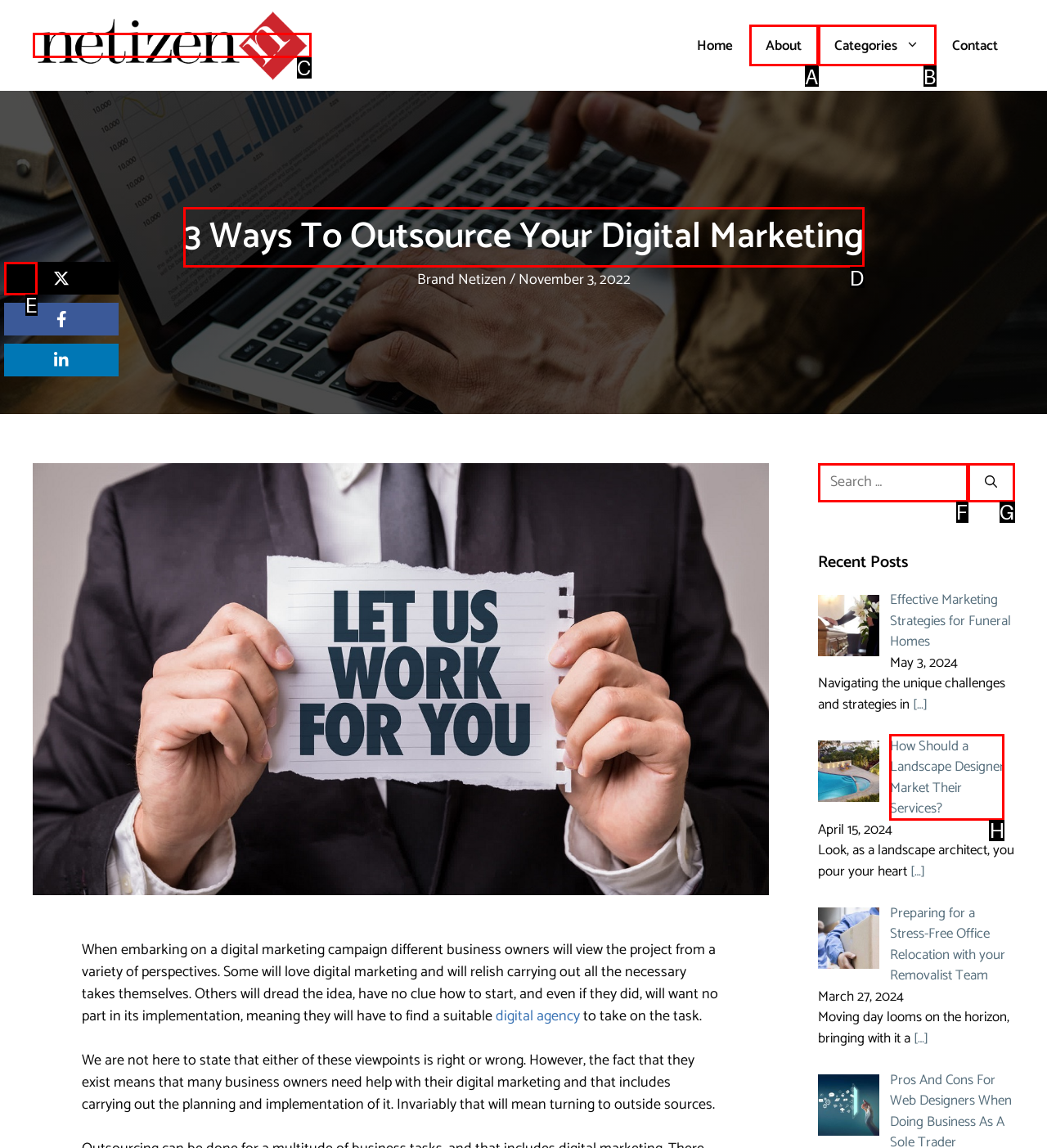Tell me which letter corresponds to the UI element that should be clicked to fulfill this instruction: View the product details of 'Lawn Mowers & Tractors'
Answer using the letter of the chosen option directly.

None